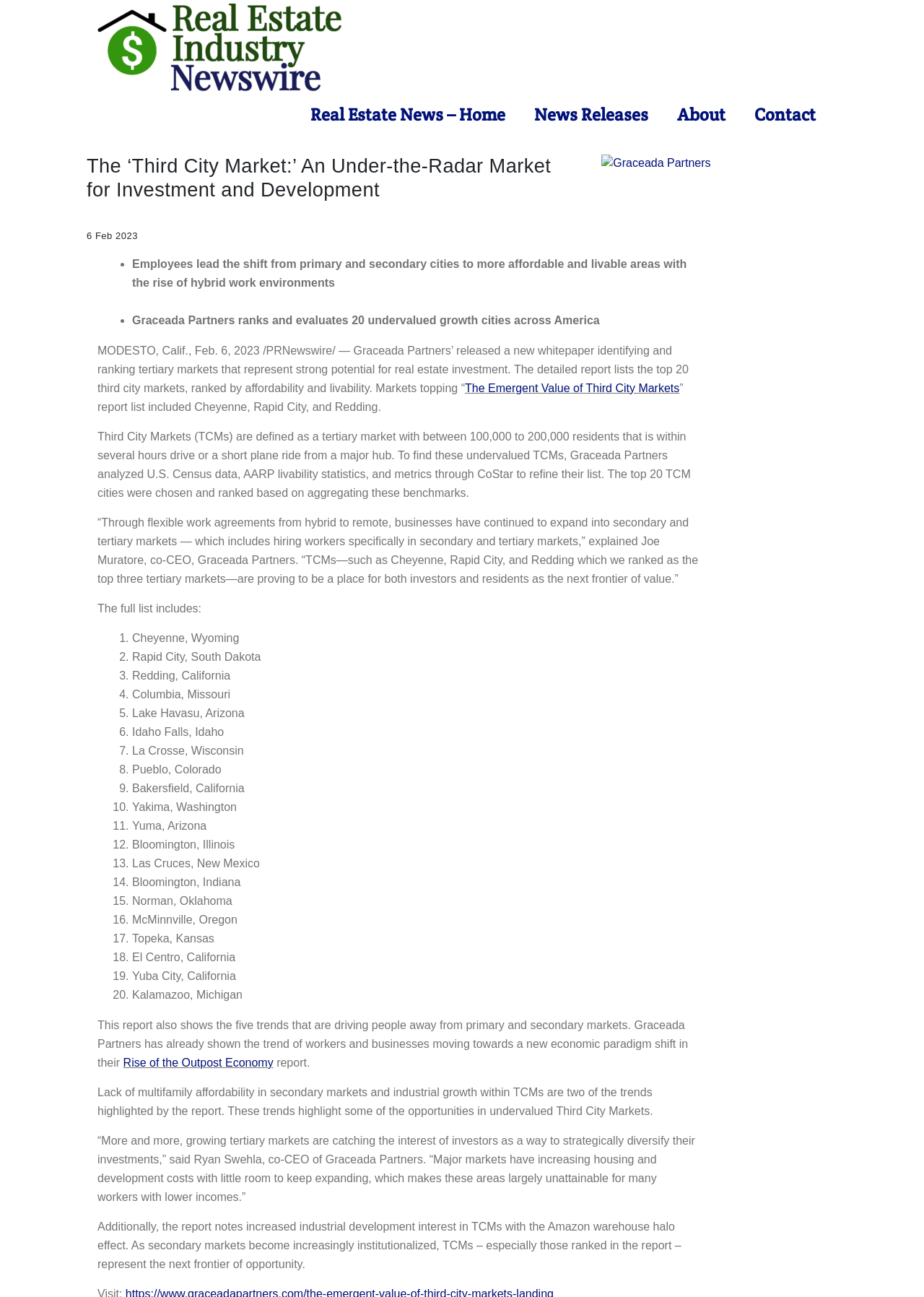What is the population range of a tertiary market?
Based on the screenshot, provide a one-word or short-phrase response.

100,000 to 200,000